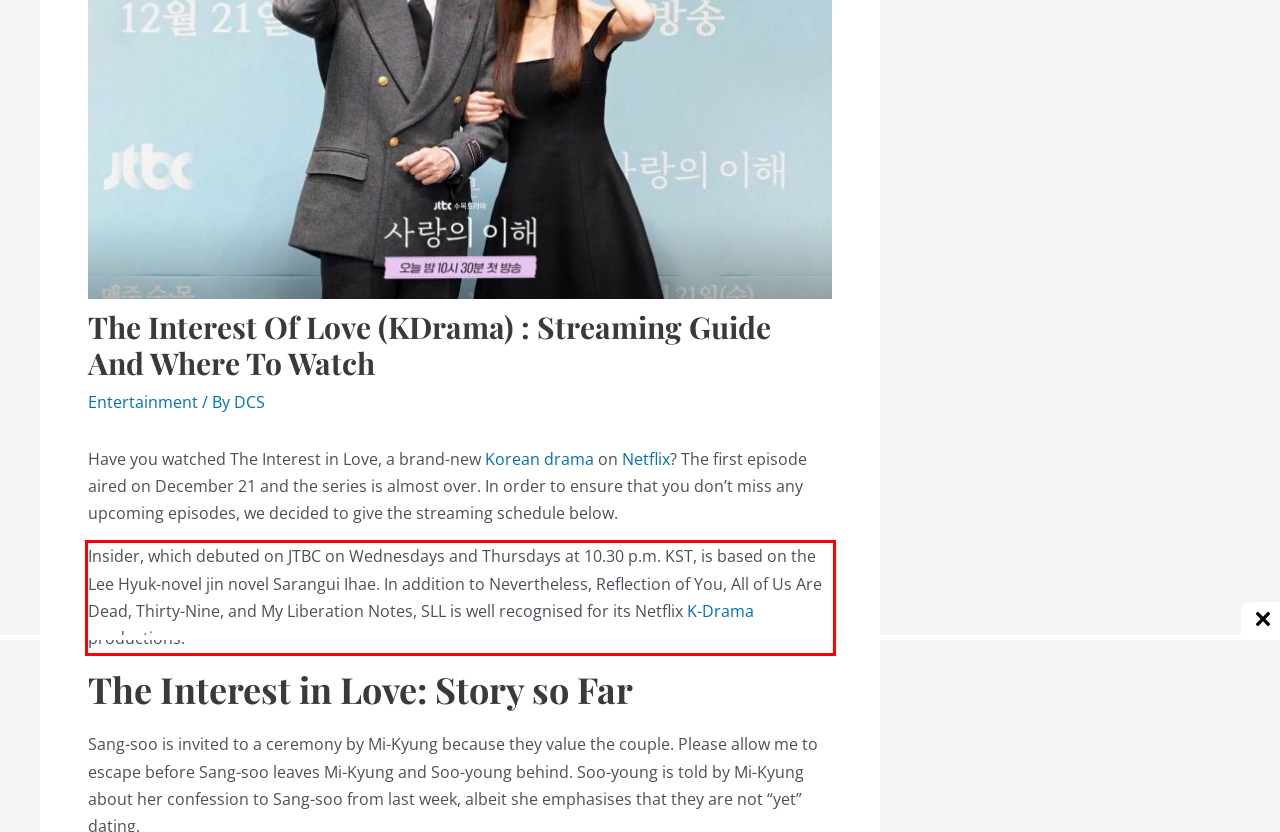You have a screenshot of a webpage with a UI element highlighted by a red bounding box. Use OCR to obtain the text within this highlighted area.

Insider, which debuted on JTBC on Wednesdays and Thursdays at 10.30 p.m. KST, is based on the Lee Hyuk-novel jin novel Sarangui Ihae. In addition to Nevertheless, Reflection of You, All of Us Are Dead, Thirty-Nine, and My Liberation Notes, SLL is well recognised for its Netflix K-Drama productions.